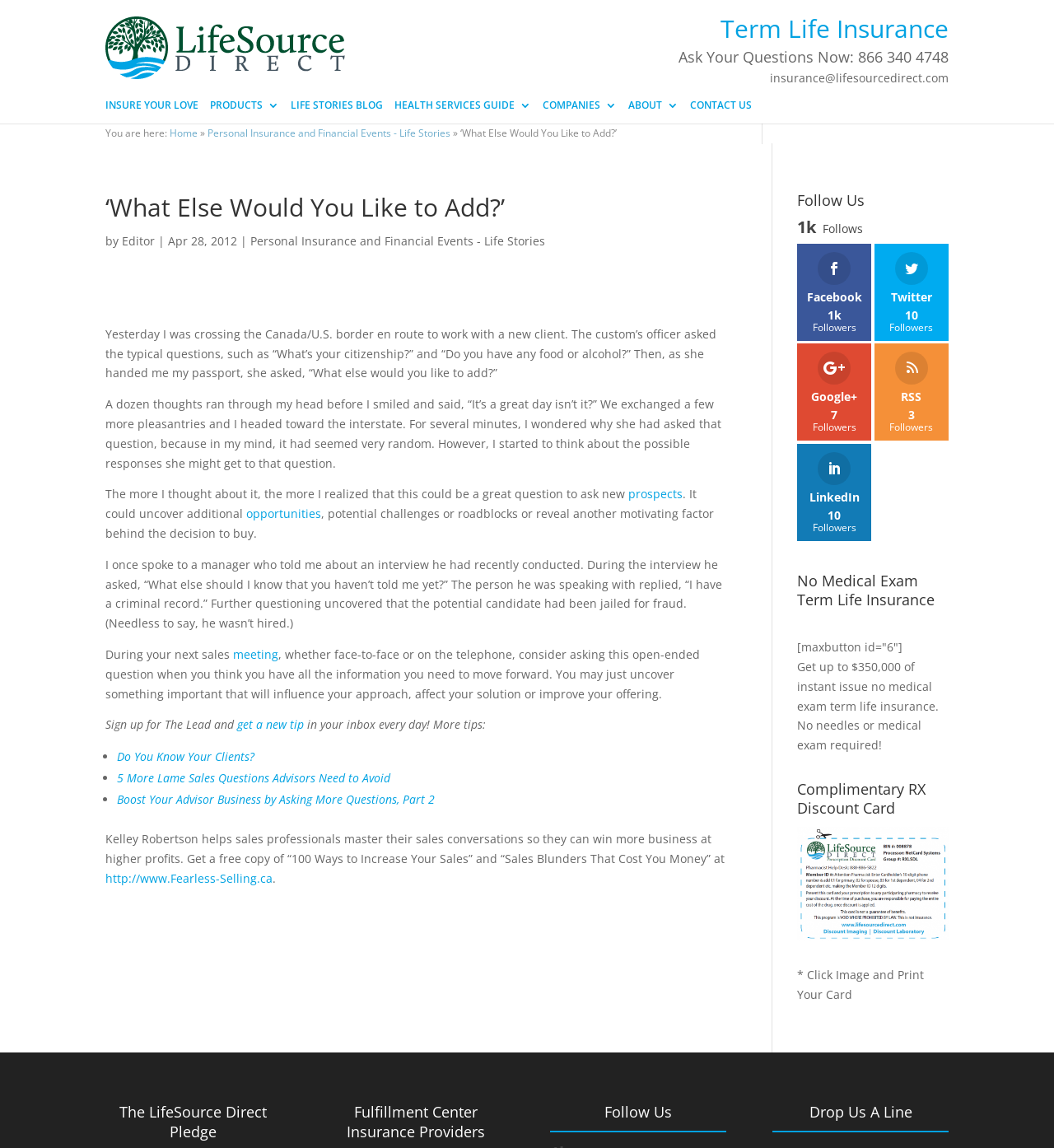What is the topic of the article?
Can you offer a detailed and complete answer to this question?

The topic of the article can be determined by reading the heading 'What Else Would You Like to Add?' and the content of the article, which discusses the importance of asking open-ended questions in sales conversations, specifically in the context of term life insurance.